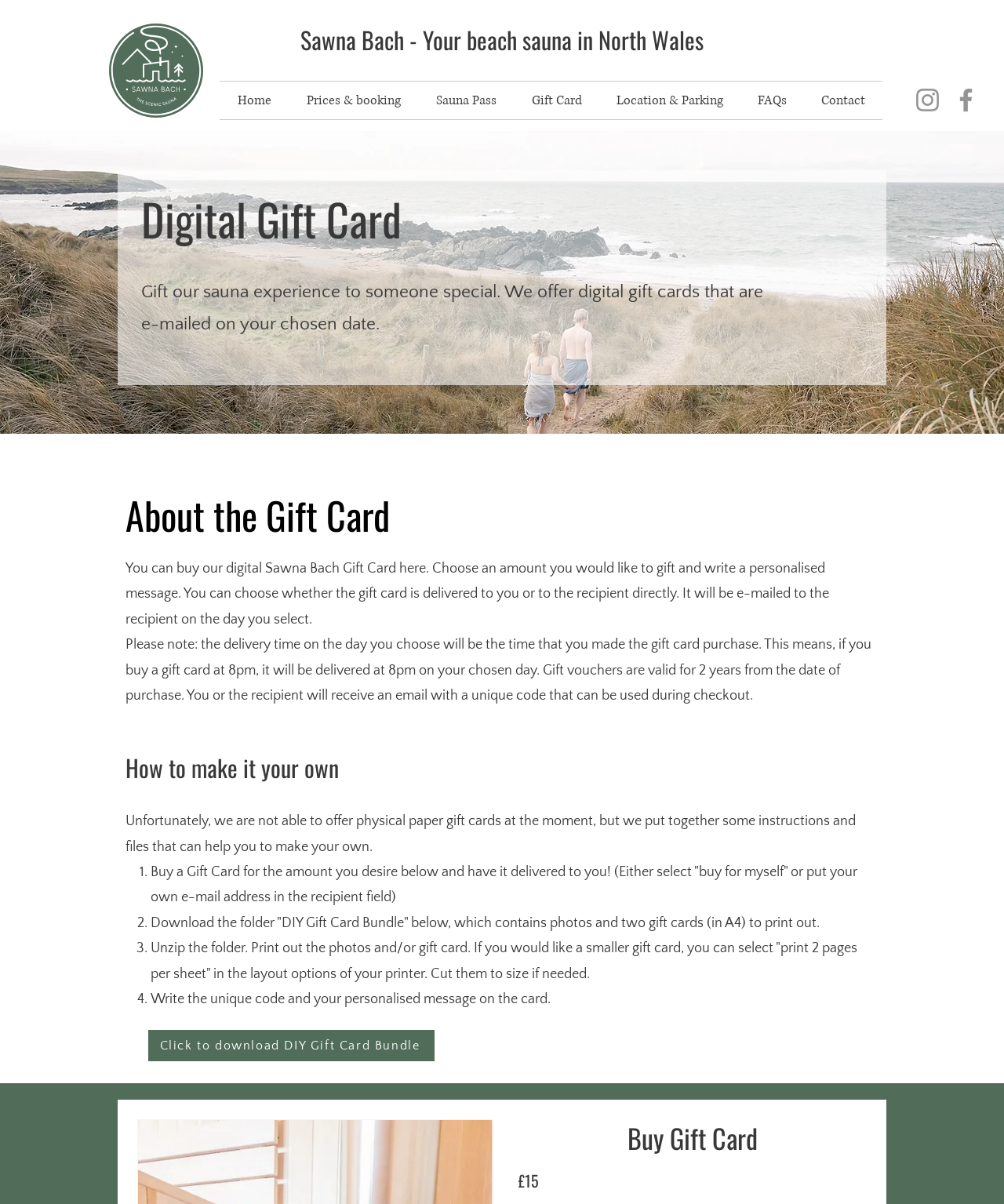Determine the bounding box coordinates of the region to click in order to accomplish the following instruction: "Export this event to my calendar". Provide the coordinates as four float numbers between 0 and 1, specifically [left, top, right, bottom].

None